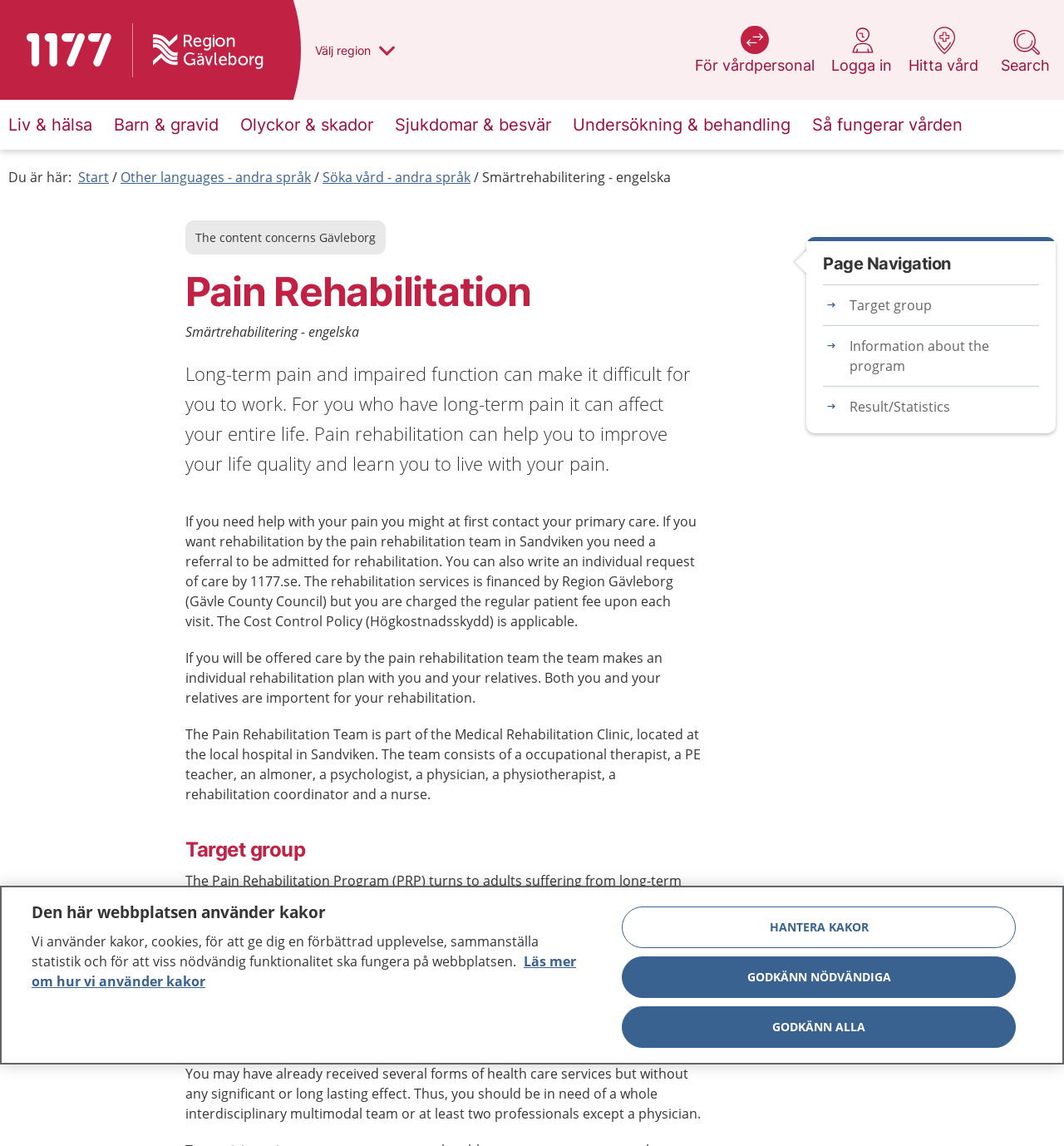Locate the bounding box coordinates of the element I should click to achieve the following instruction: "Go to the start page for 1177".

[0.025, 0.029, 0.105, 0.058]